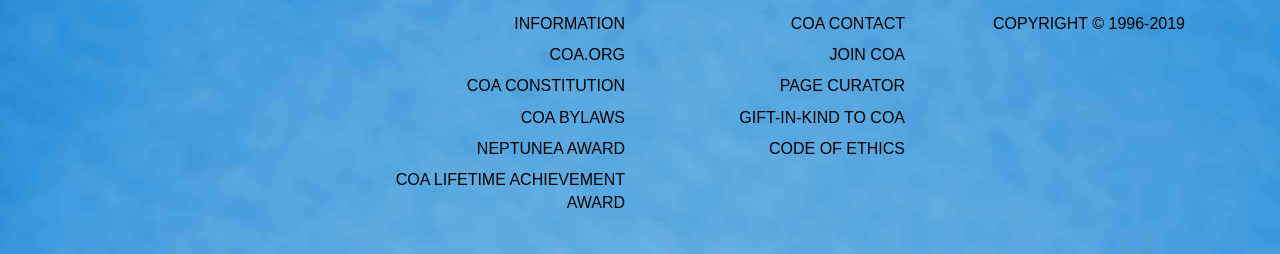Given the webpage screenshot and the description, determine the bounding box coordinates (top-left x, top-left y, bottom-right x, bottom-right y) that define the location of the UI element matching this description: COPYRIGHT © 1996-2019

[0.776, 0.059, 0.926, 0.126]